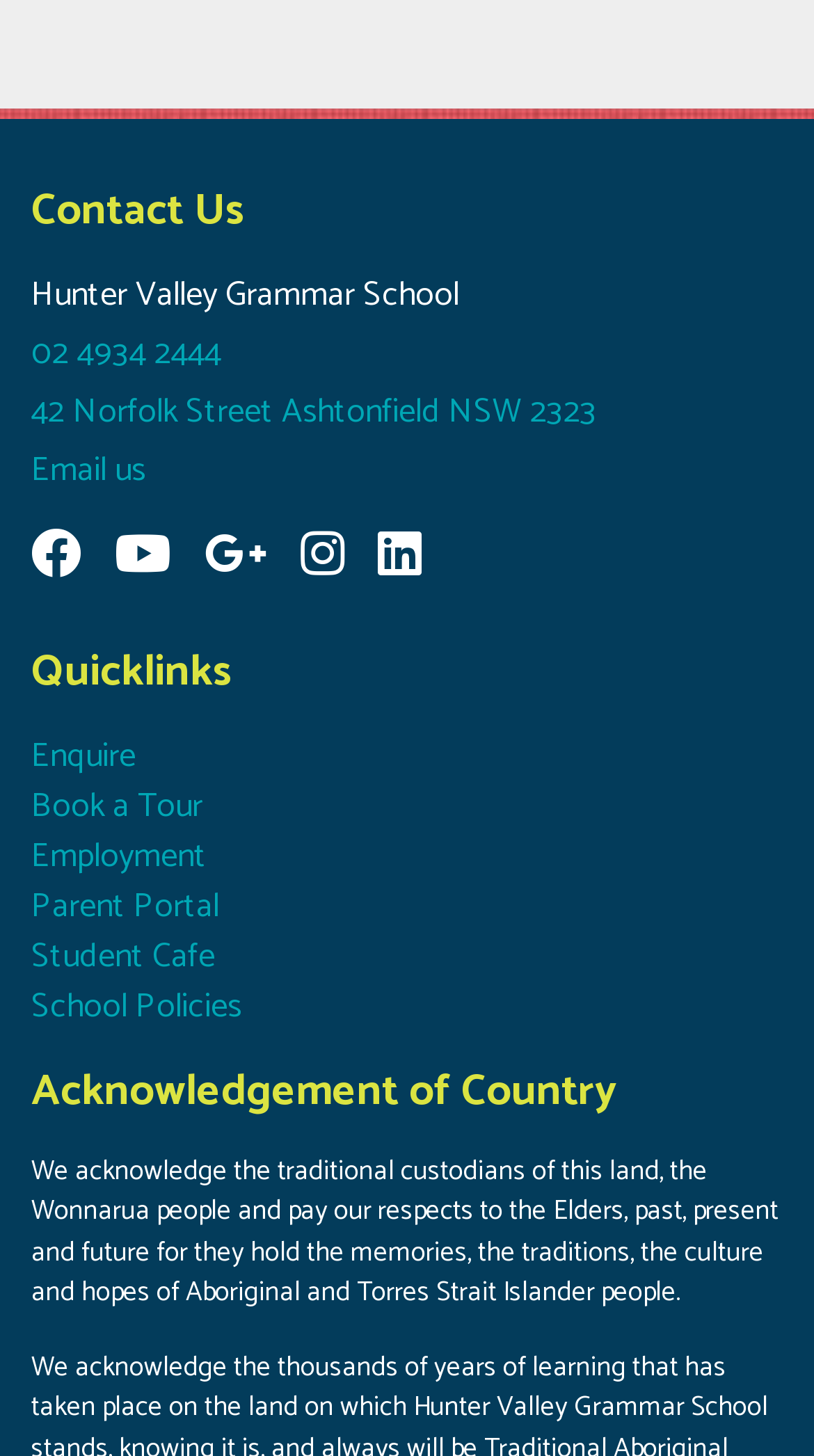Find the bounding box coordinates of the element to click in order to complete the given instruction: "Email us."

[0.038, 0.304, 0.179, 0.342]